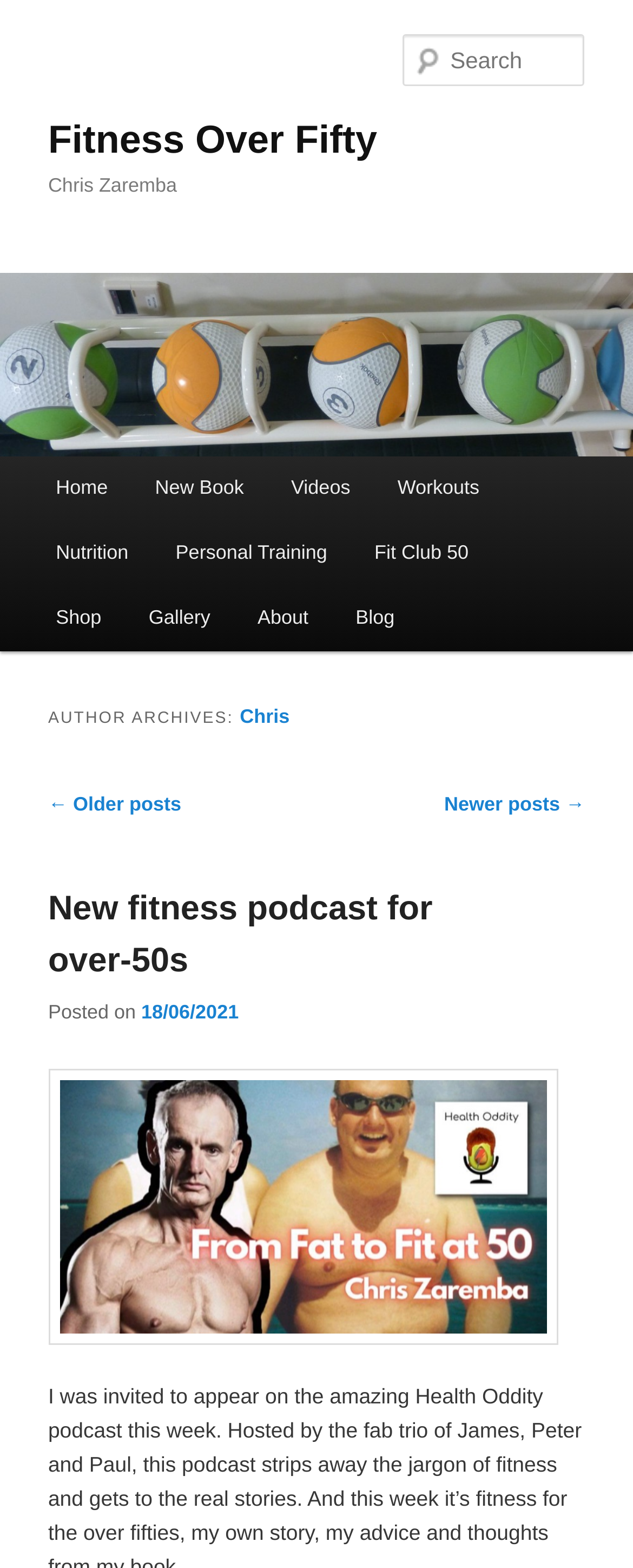Please predict the bounding box coordinates of the element's region where a click is necessary to complete the following instruction: "Search for fitness content". The coordinates should be represented by four float numbers between 0 and 1, i.e., [left, top, right, bottom].

[0.637, 0.022, 0.924, 0.055]